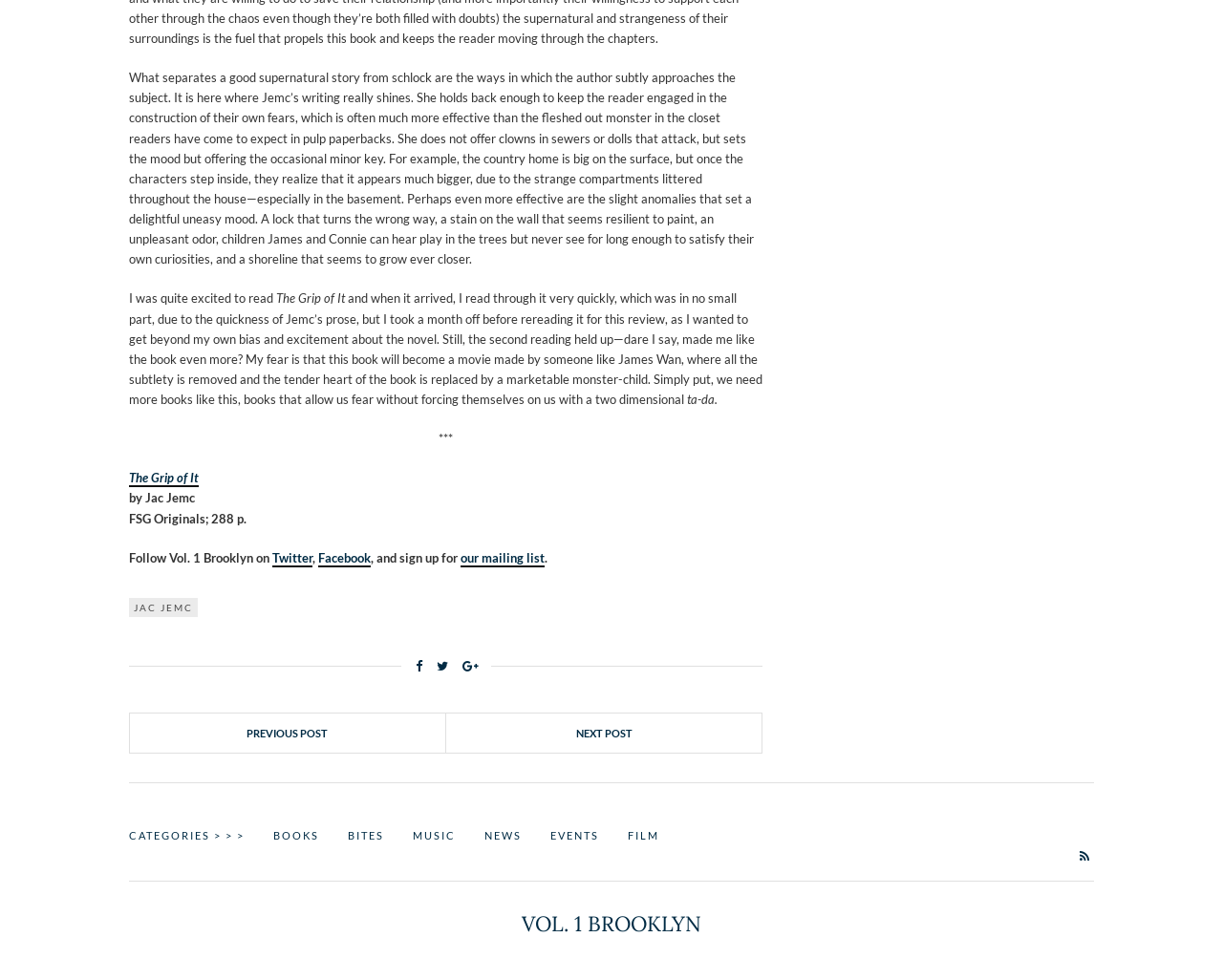Find the bounding box of the element with the following description: "Events". The coordinates must be four float numbers between 0 and 1, formatted as [left, top, right, bottom].

[0.45, 0.844, 0.49, 0.862]